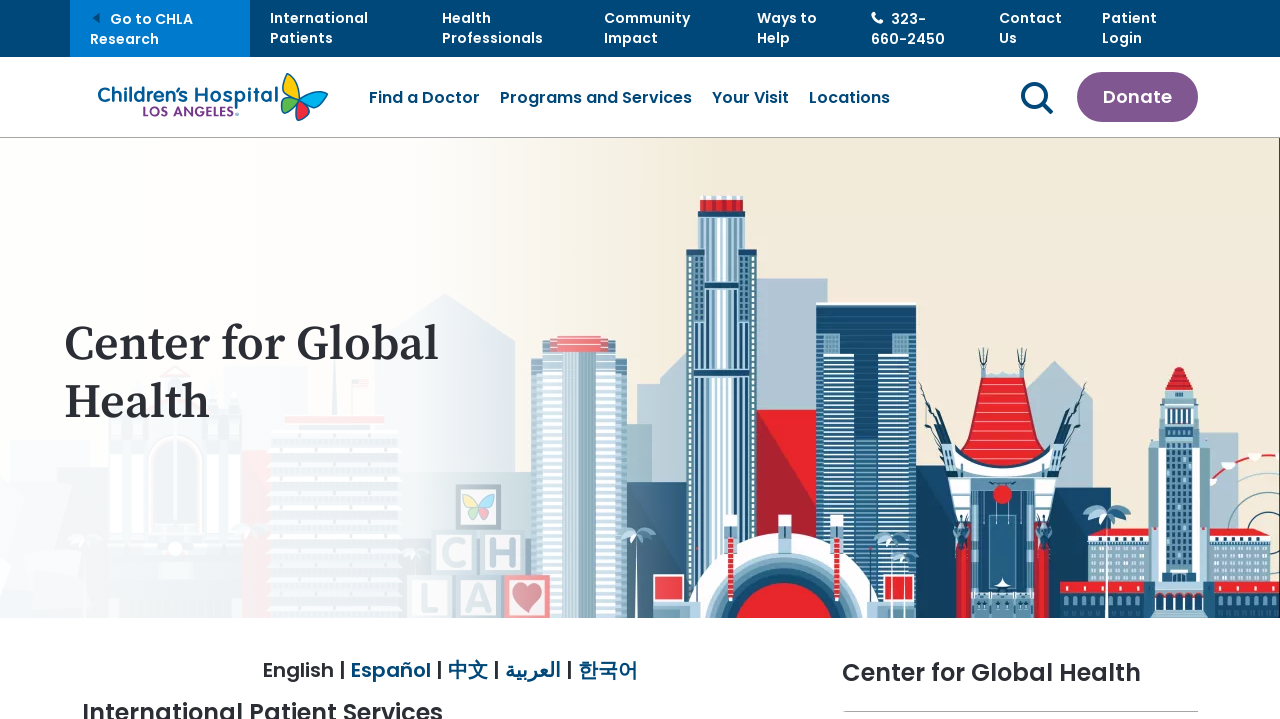Determine the title of the webpage and give its text content.

Center for Global Health